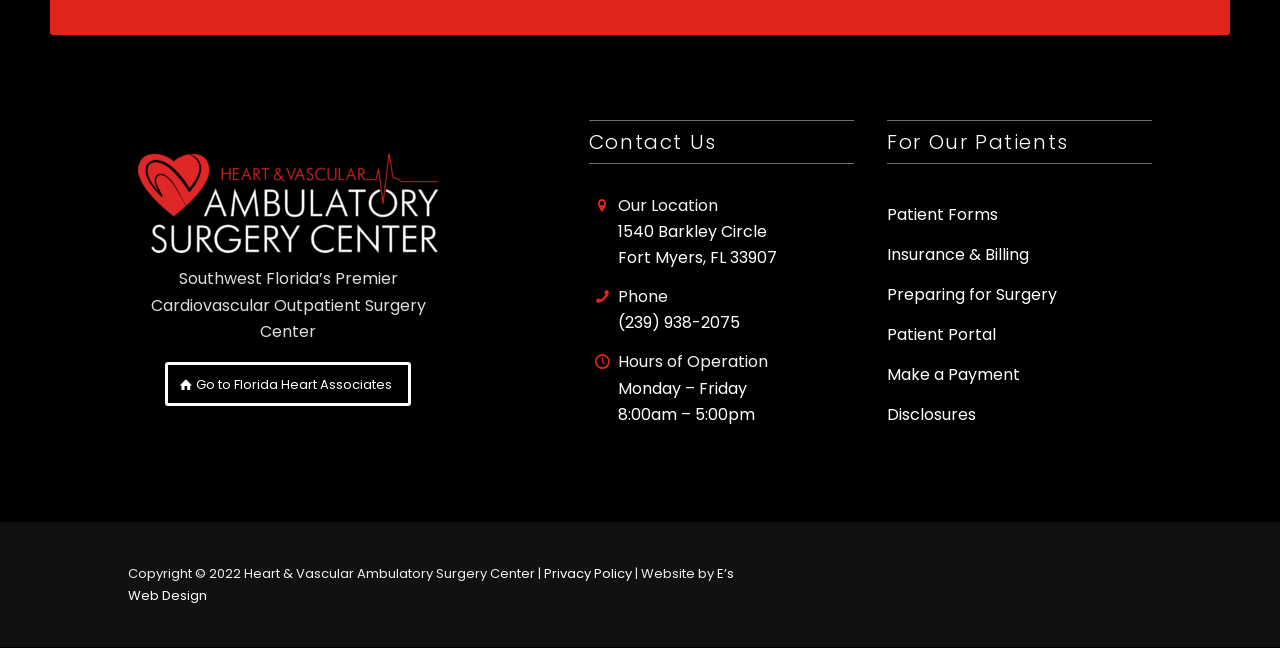Please locate the bounding box coordinates for the element that should be clicked to achieve the following instruction: "Visit the Patient Portal". Ensure the coordinates are given as four float numbers between 0 and 1, i.e., [left, top, right, bottom].

[0.693, 0.499, 0.778, 0.534]